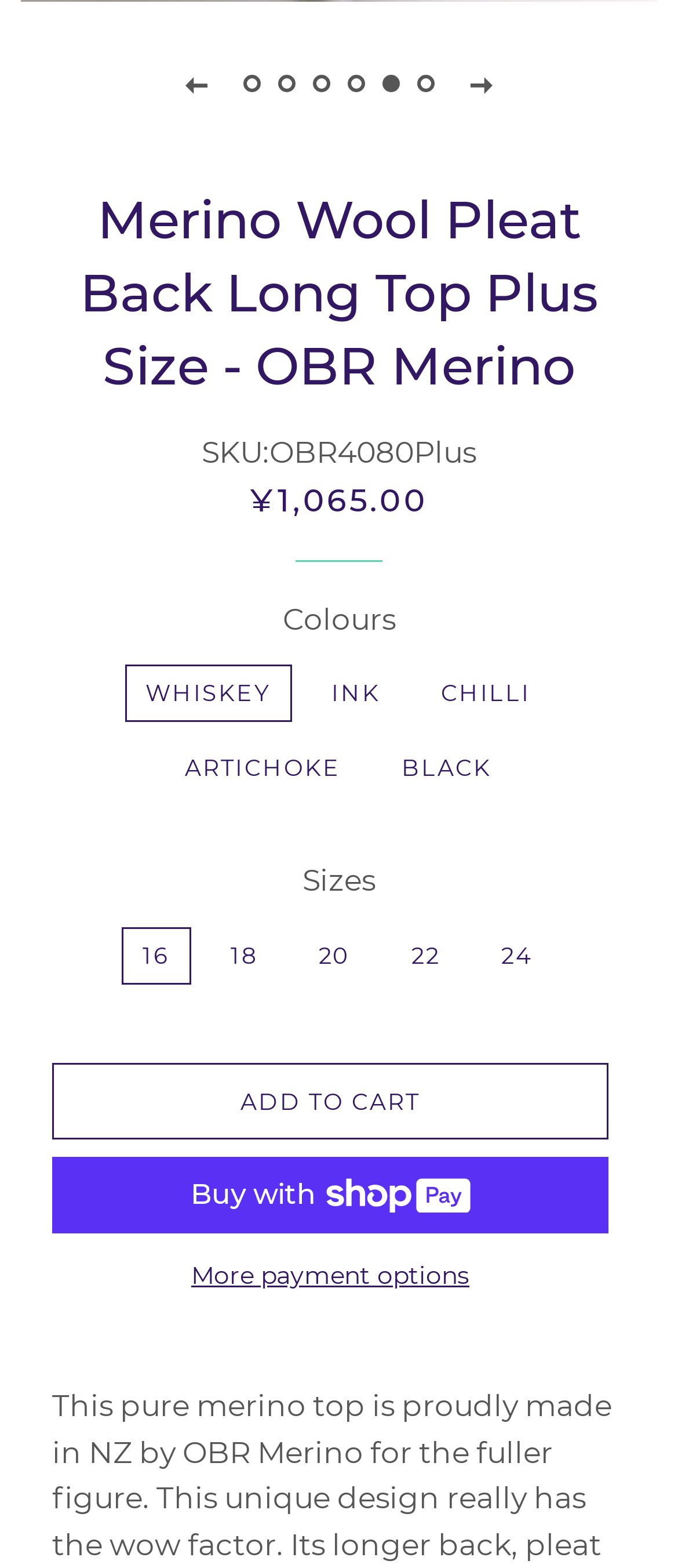Find the bounding box coordinates for the element described here: "aria-label="Next slide"".

[0.654, 0.029, 0.767, 0.078]